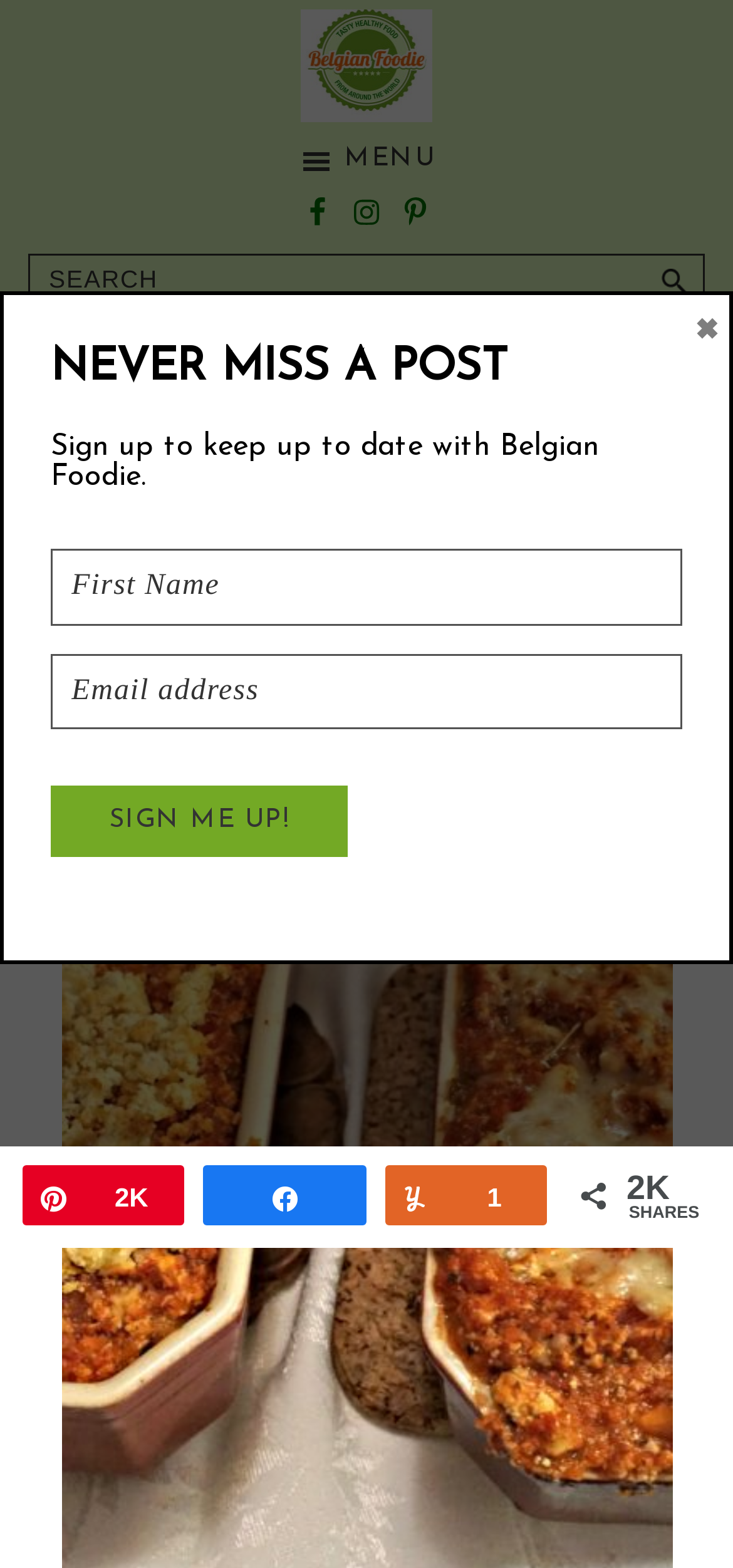Please find and report the bounding box coordinates of the element to click in order to perform the following action: "Search for something". The coordinates should be expressed as four float numbers between 0 and 1, in the format [left, top, right, bottom].

[0.038, 0.162, 0.962, 0.196]